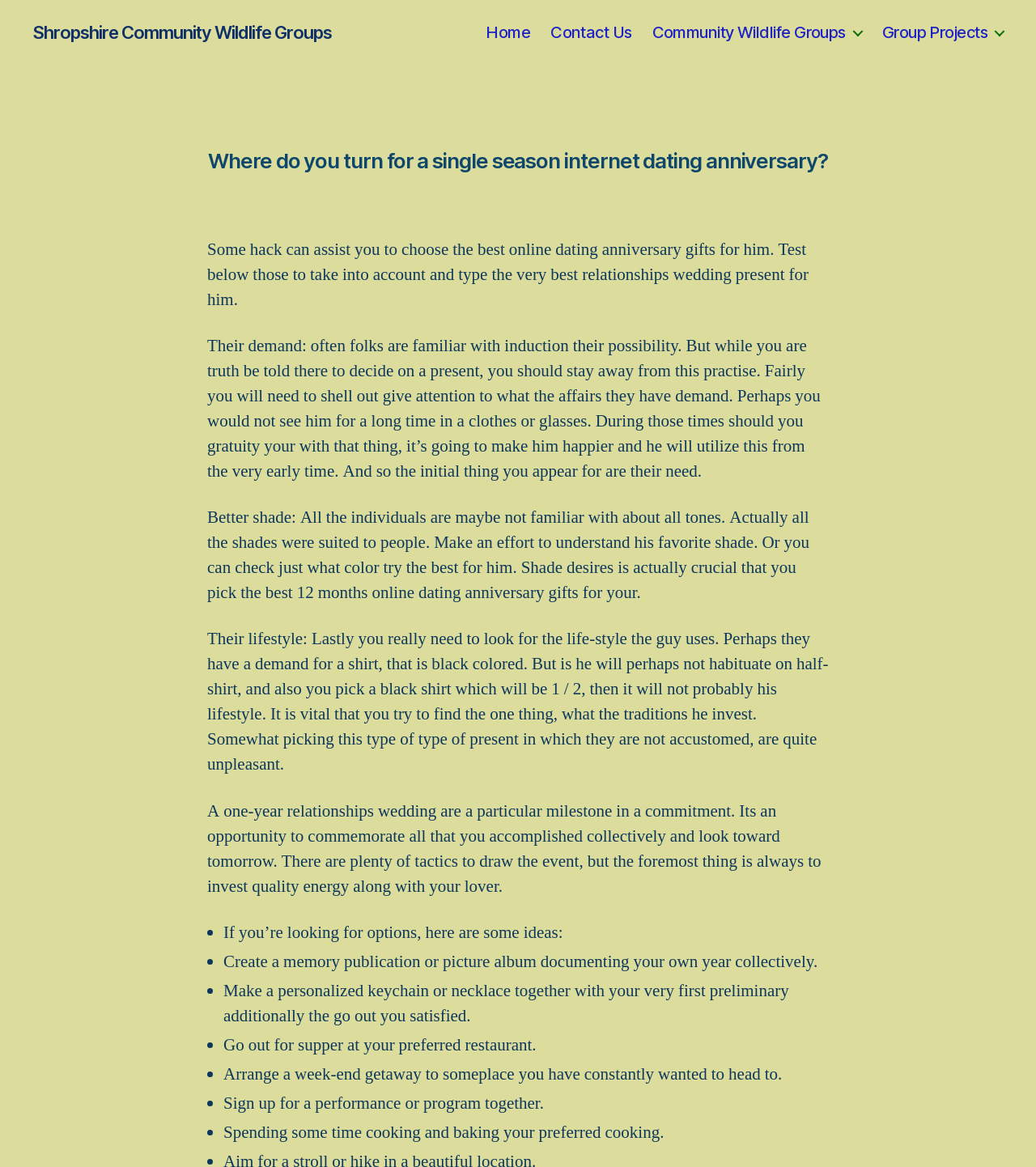Utilize the details in the image to thoroughly answer the following question: What is the purpose of considering the person's lifestyle when choosing a gift?

According to the webpage, considering the person's lifestyle is important when choosing a gift because it ensures that the gift is suitable and will be used. For example, if the person has a demand for a shirt, but will not habituate on half-shirts, then choosing a black shirt that is half-shirt will not be suitable for their lifestyle.